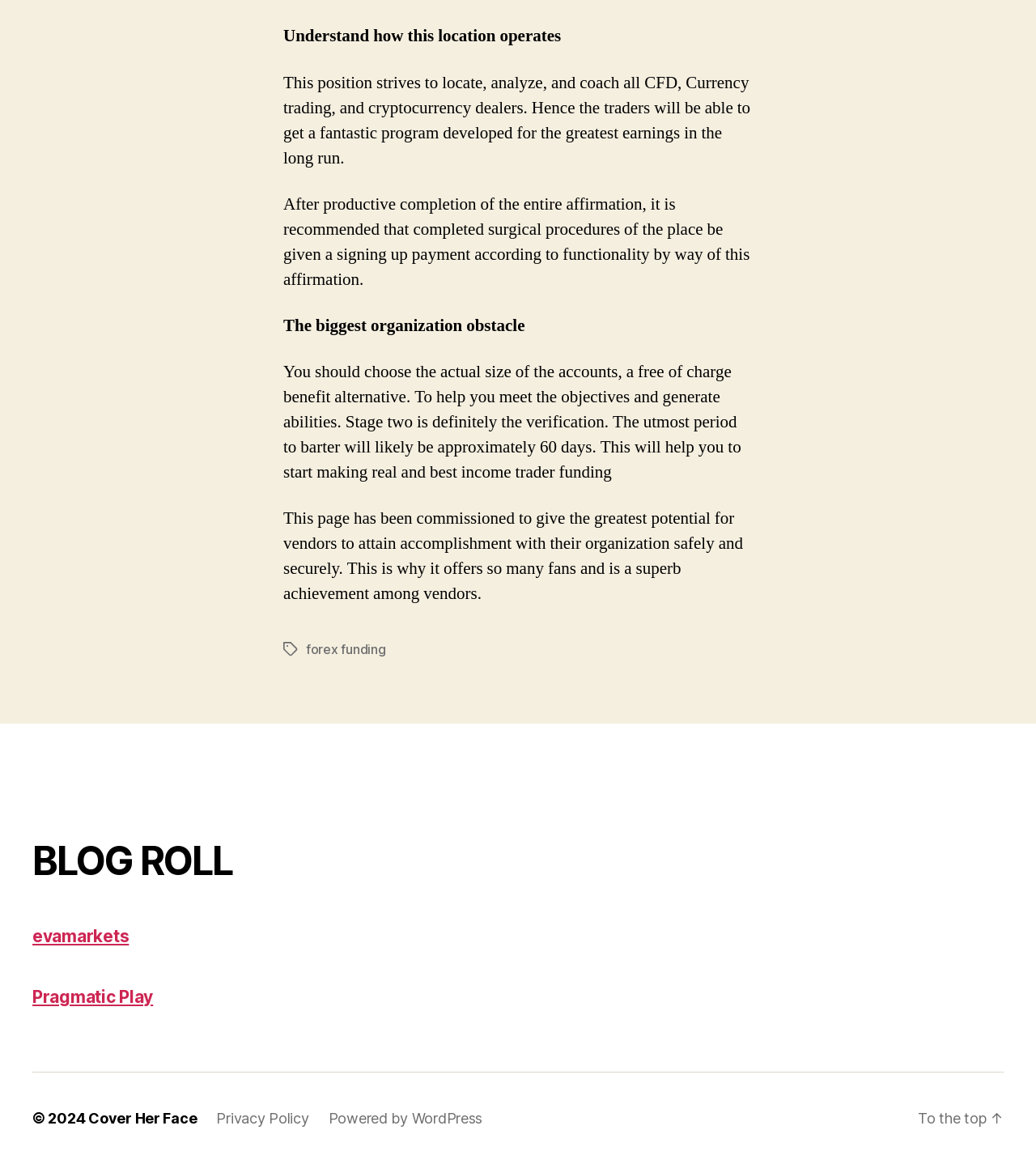What is the purpose of this webpage?
Please utilize the information in the image to give a detailed response to the question.

Based on the text content of the webpage, it appears that the webpage is designed to assist traders in achieving success in their trading activities, specifically in CFD, currency trading, and cryptocurrency trading. The webpage provides information on how to develop a great program for long-term earnings and offers a verification process to help traders meet their objectives.